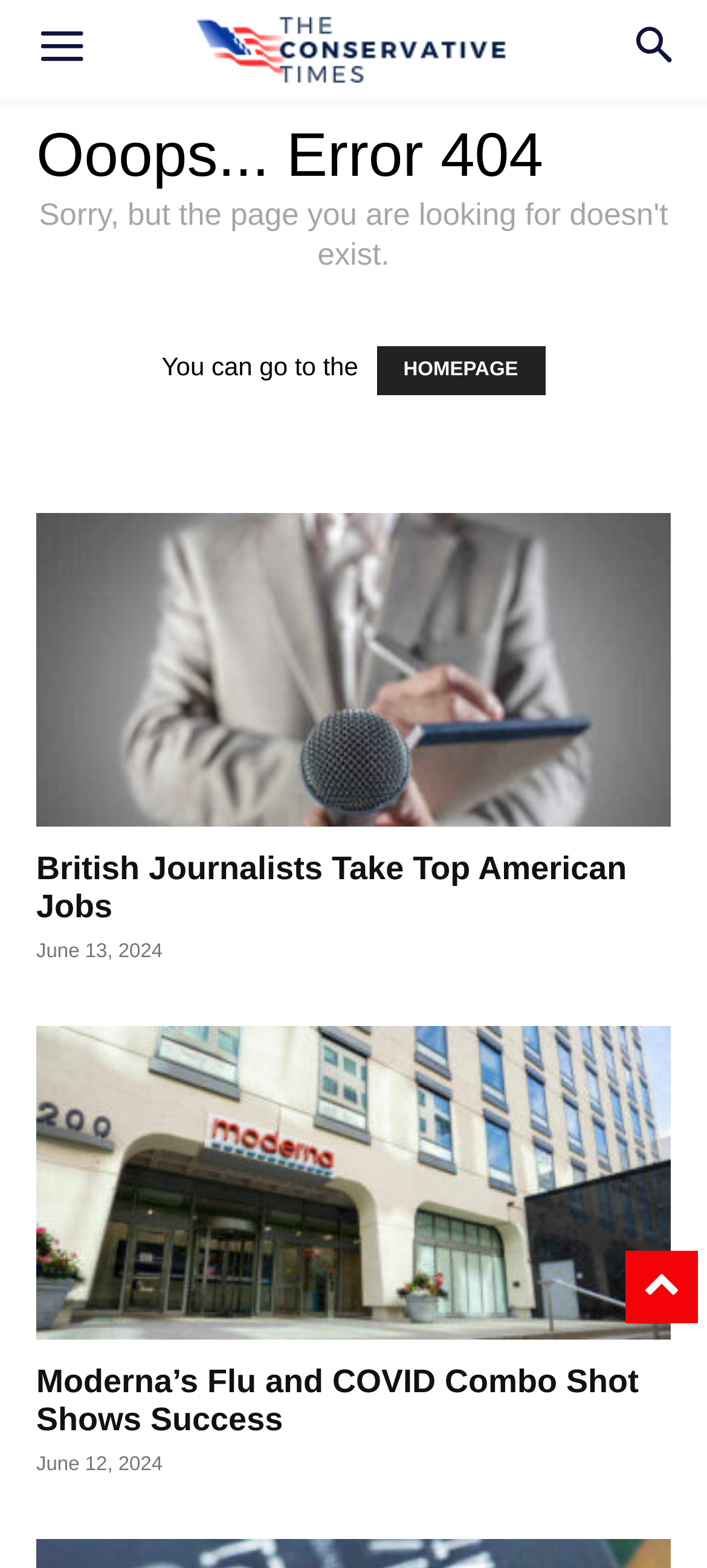Determine the bounding box coordinates for the UI element with the following description: "aria-label="Search"". The coordinates should be four float numbers between 0 and 1, represented as [left, top, right, bottom].

[0.856, 0.0, 1.0, 0.062]